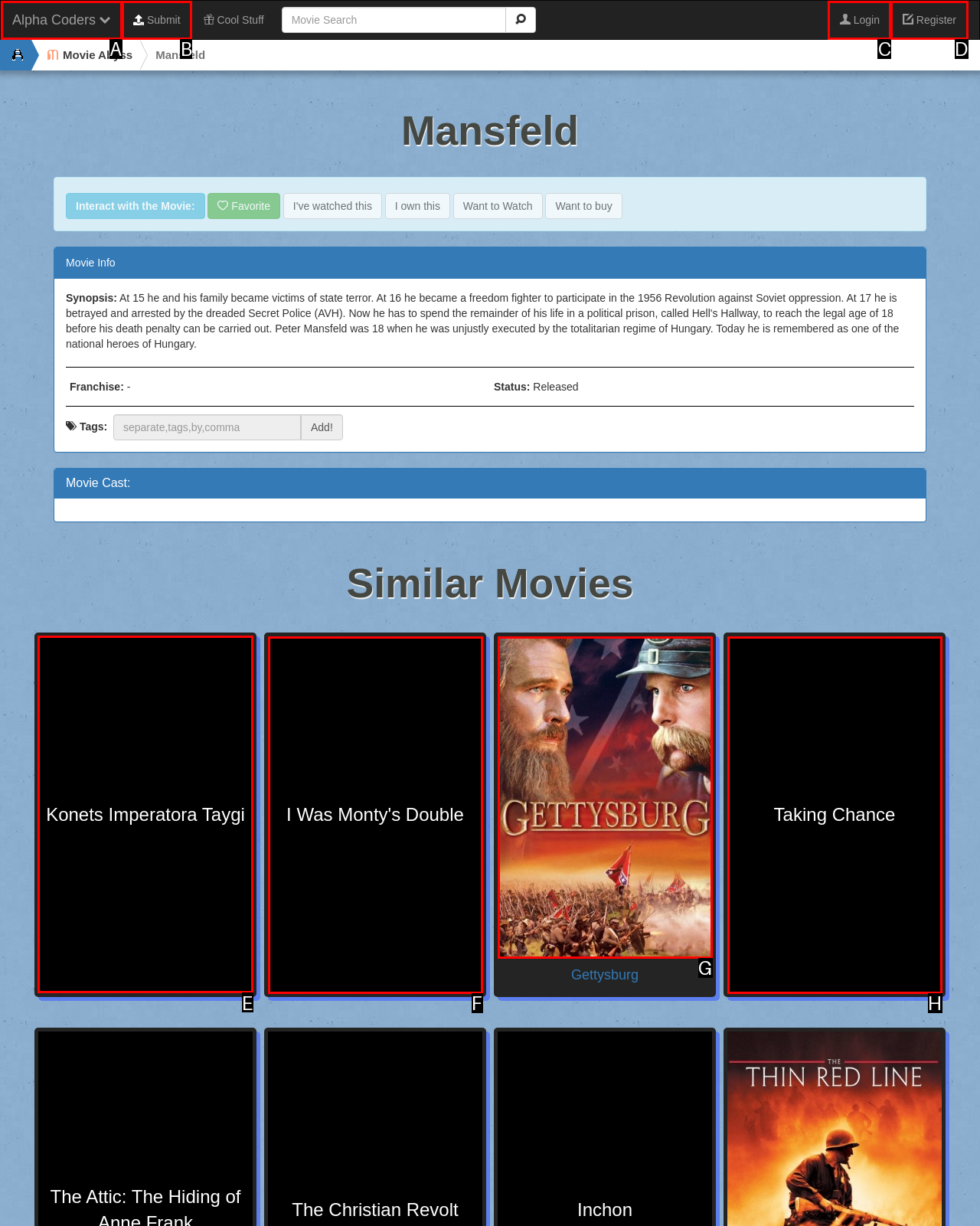Indicate which lettered UI element to click to fulfill the following task: View similar movies
Provide the letter of the correct option.

E